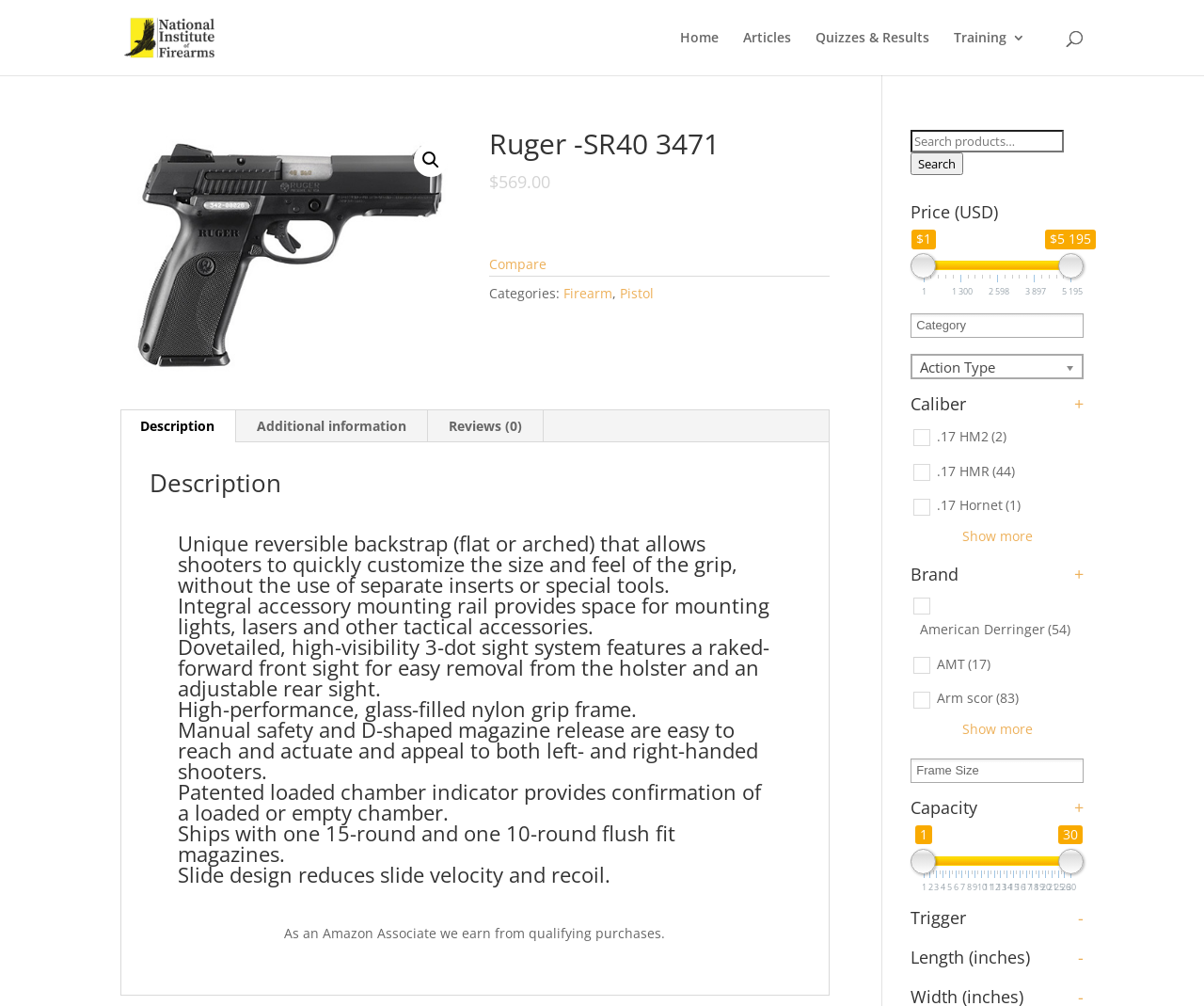Provide a thorough and detailed response to the question by examining the image: 
What is the price of the Ruger -SR40 3471?

The price of the Ruger -SR40 3471 can be found in the product description section, where it is listed as '$569.00'.